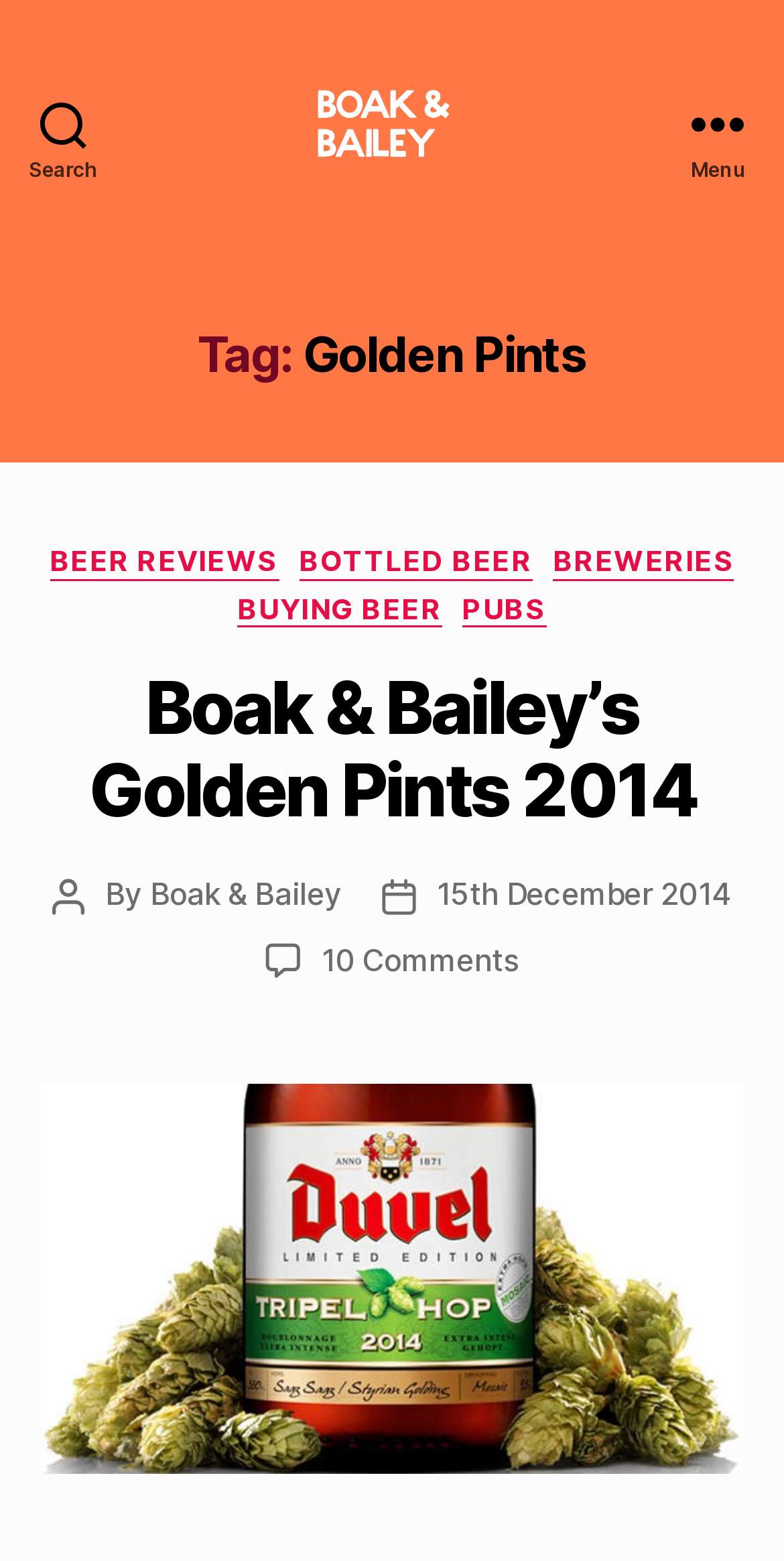Please find and generate the text of the main header of the webpage.

Tag: Golden Pints